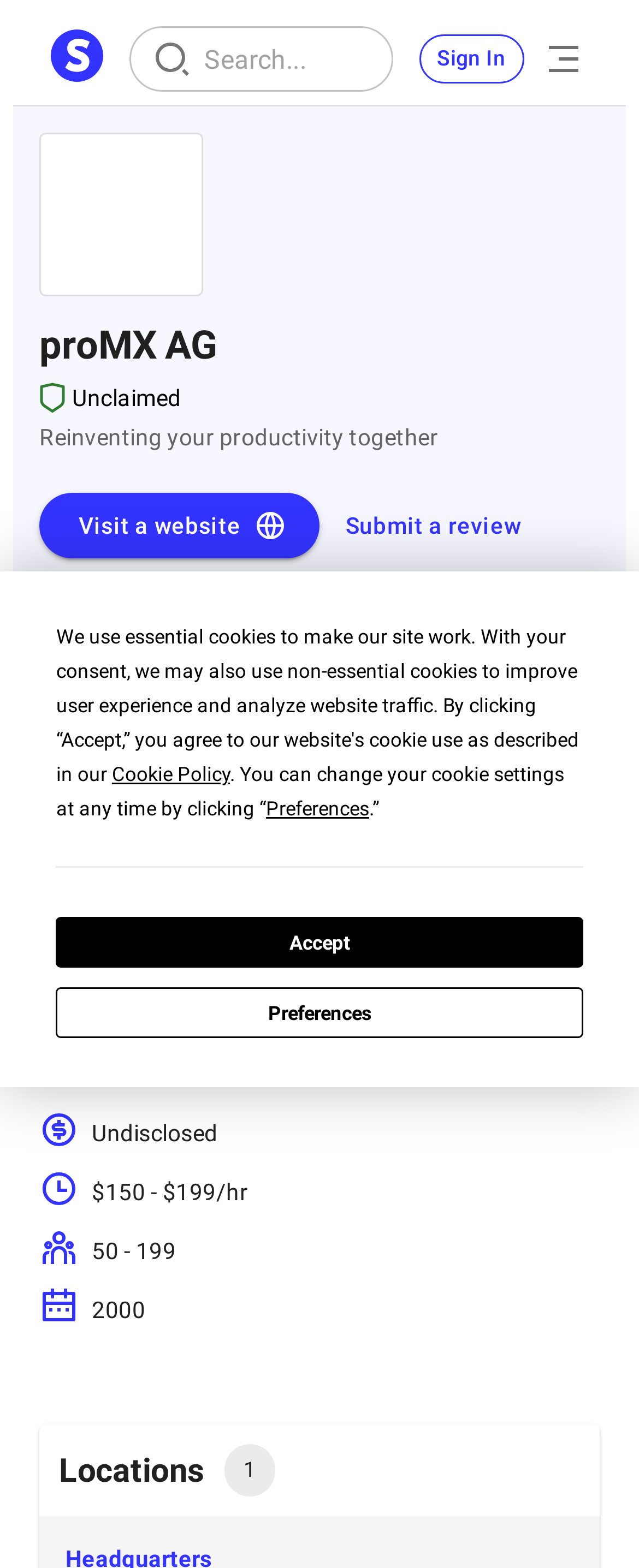Given the element description Sign In, specify the bounding box coordinates of the corresponding UI element in the format (top-left x, top-left y, bottom-right x, bottom-right y). All values must be between 0 and 1.

[0.655, 0.022, 0.819, 0.054]